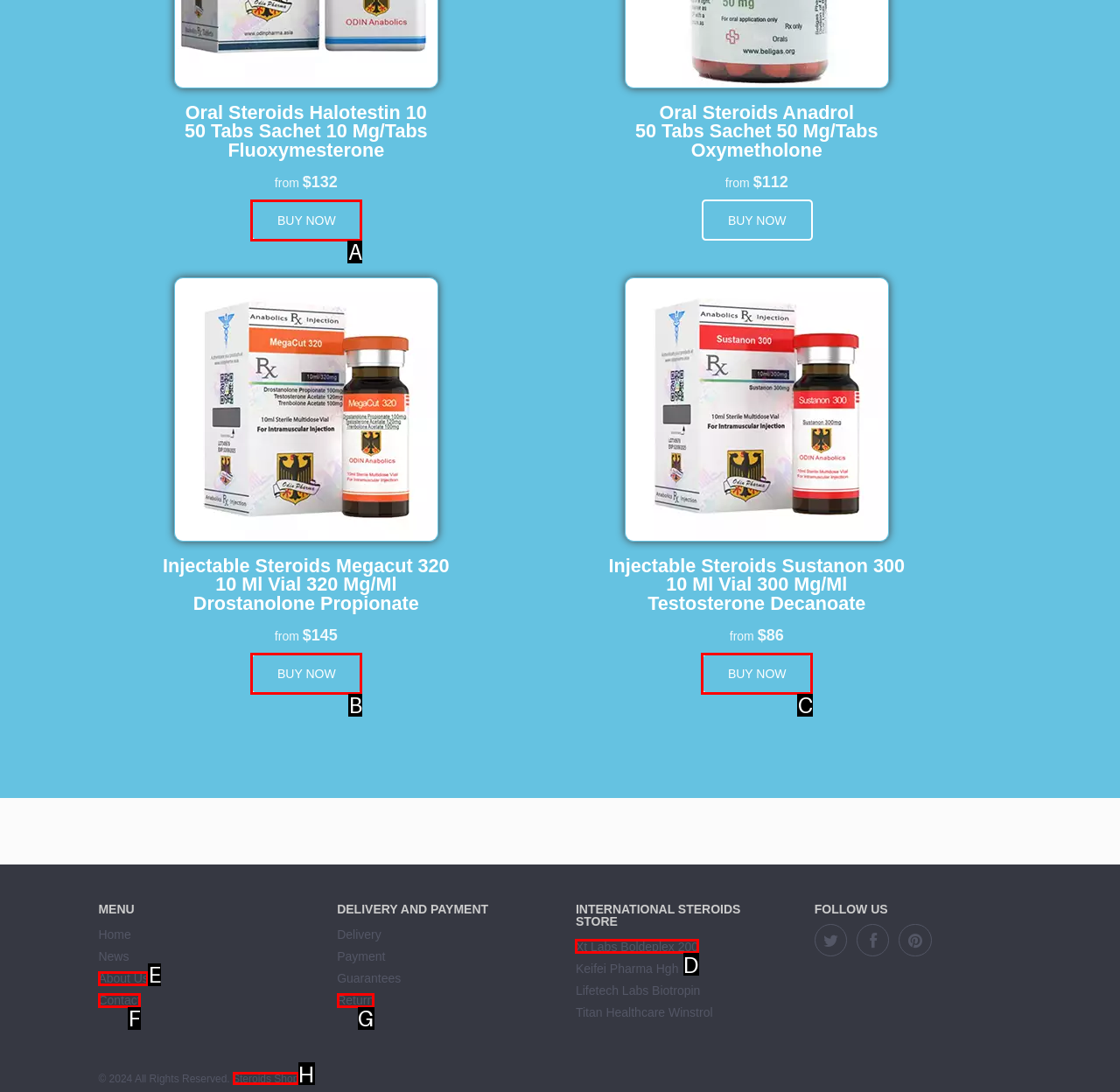Using the provided description: Xt Labs Boldeplex 200, select the HTML element that corresponds to it. Indicate your choice with the option's letter.

D